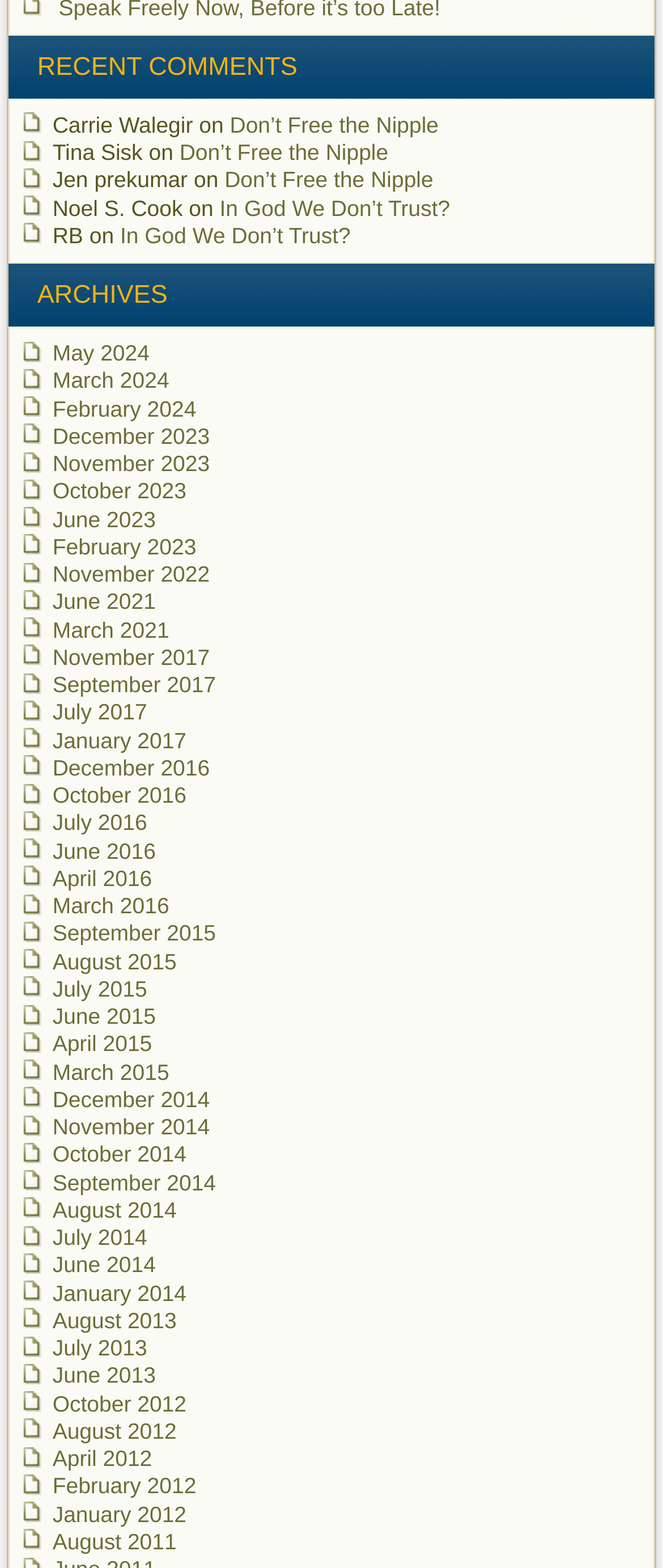Find the bounding box coordinates of the area to click in order to follow the instruction: "read Jen prekumar's comment".

[0.339, 0.107, 0.654, 0.123]